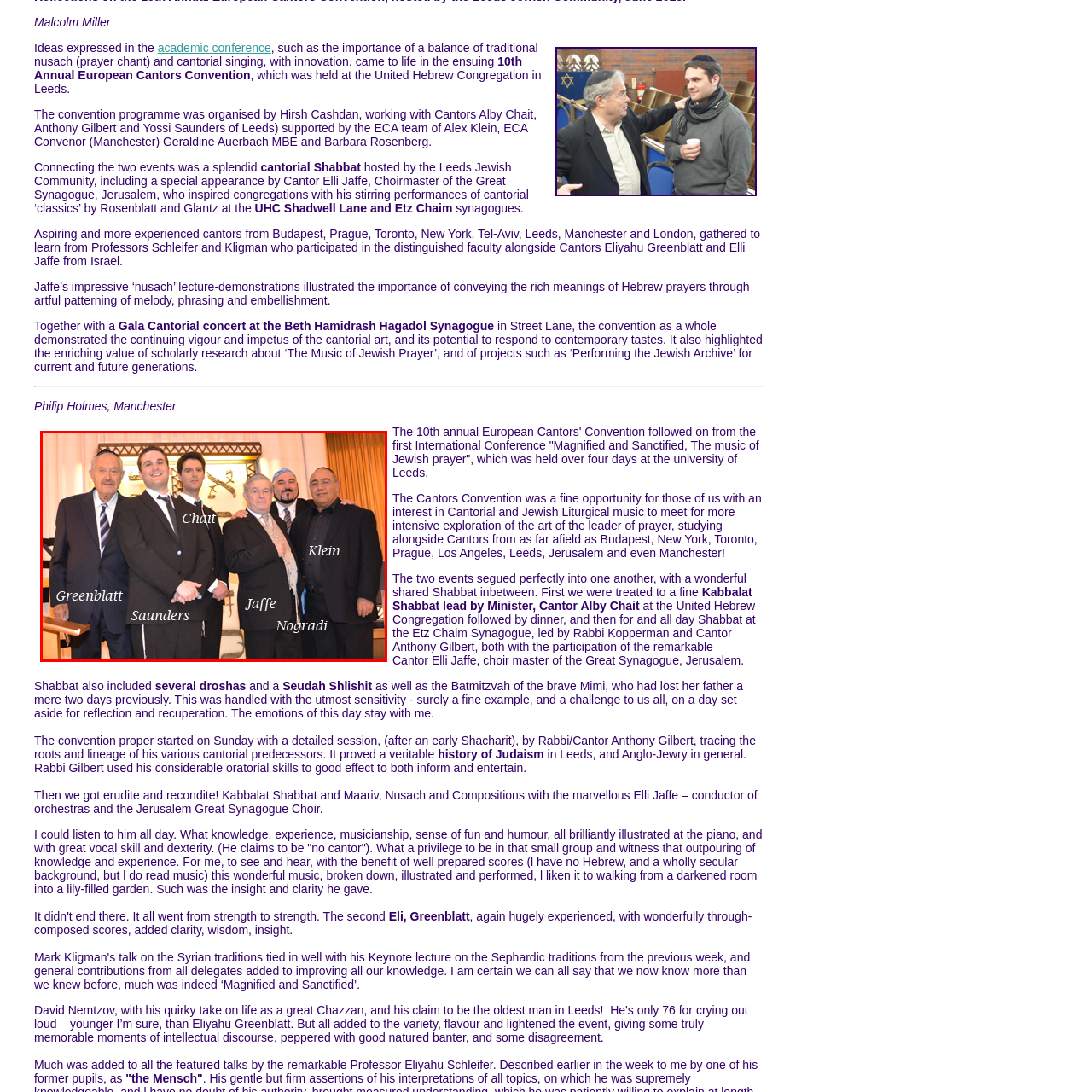How many individuals are present in the image?
Check the image inside the red boundary and answer the question using a single word or brief phrase.

6